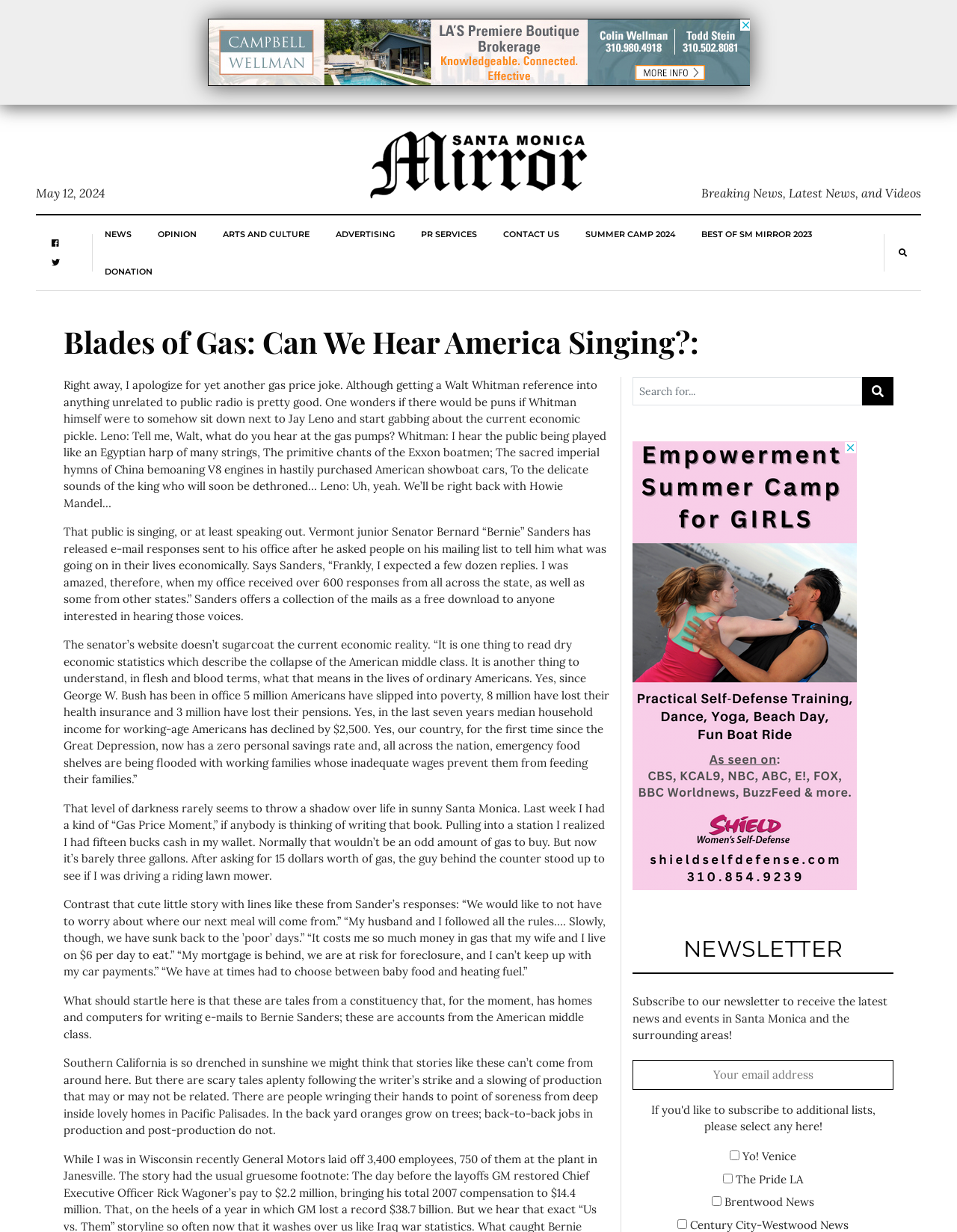Provide a one-word or brief phrase answer to the question:
Is there a search function on the webpage?

Yes